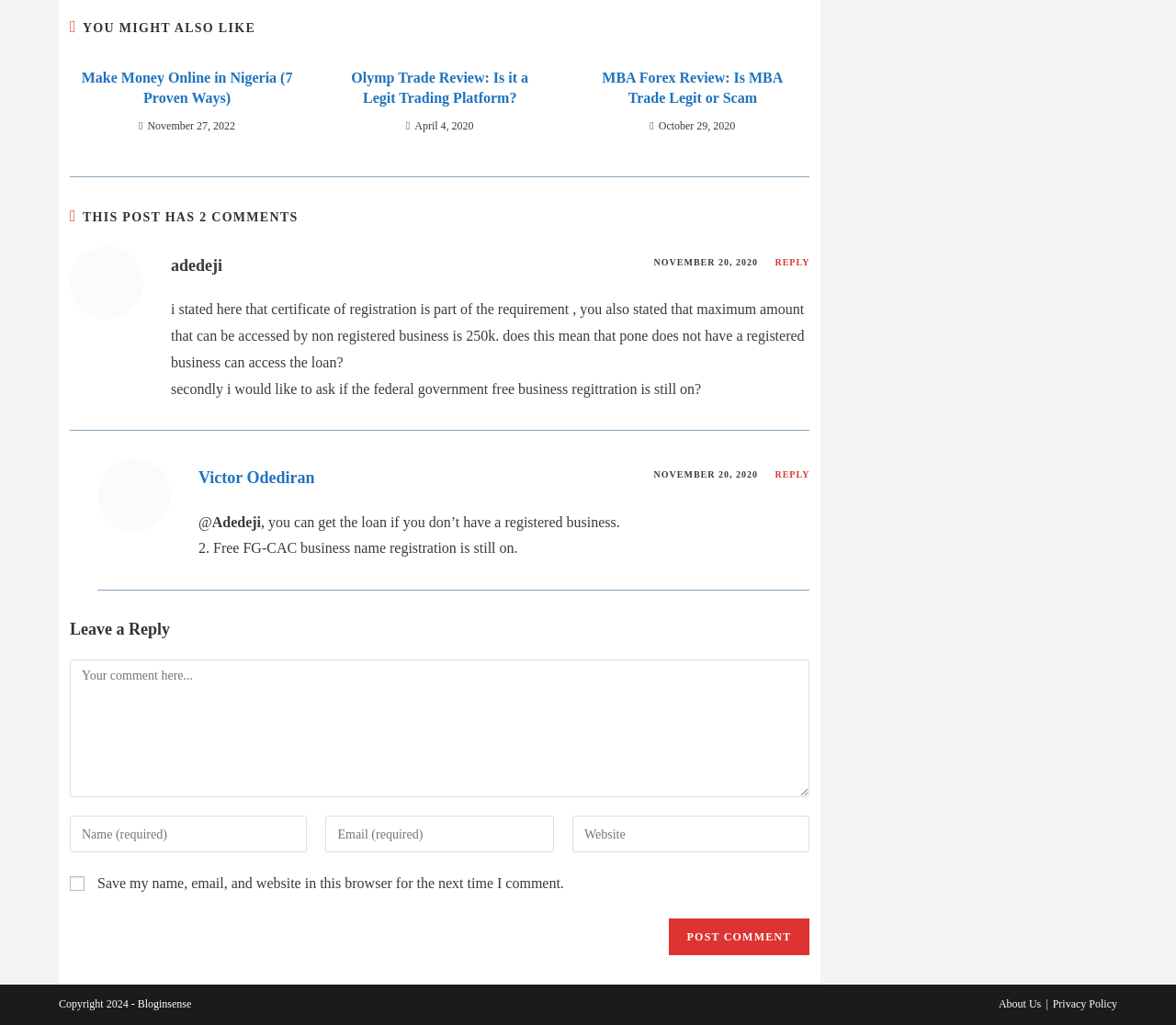Find the bounding box coordinates for the element that must be clicked to complete the instruction: "Enter your name or username to comment". The coordinates should be four float numbers between 0 and 1, indicated as [left, top, right, bottom].

[0.059, 0.796, 0.261, 0.832]